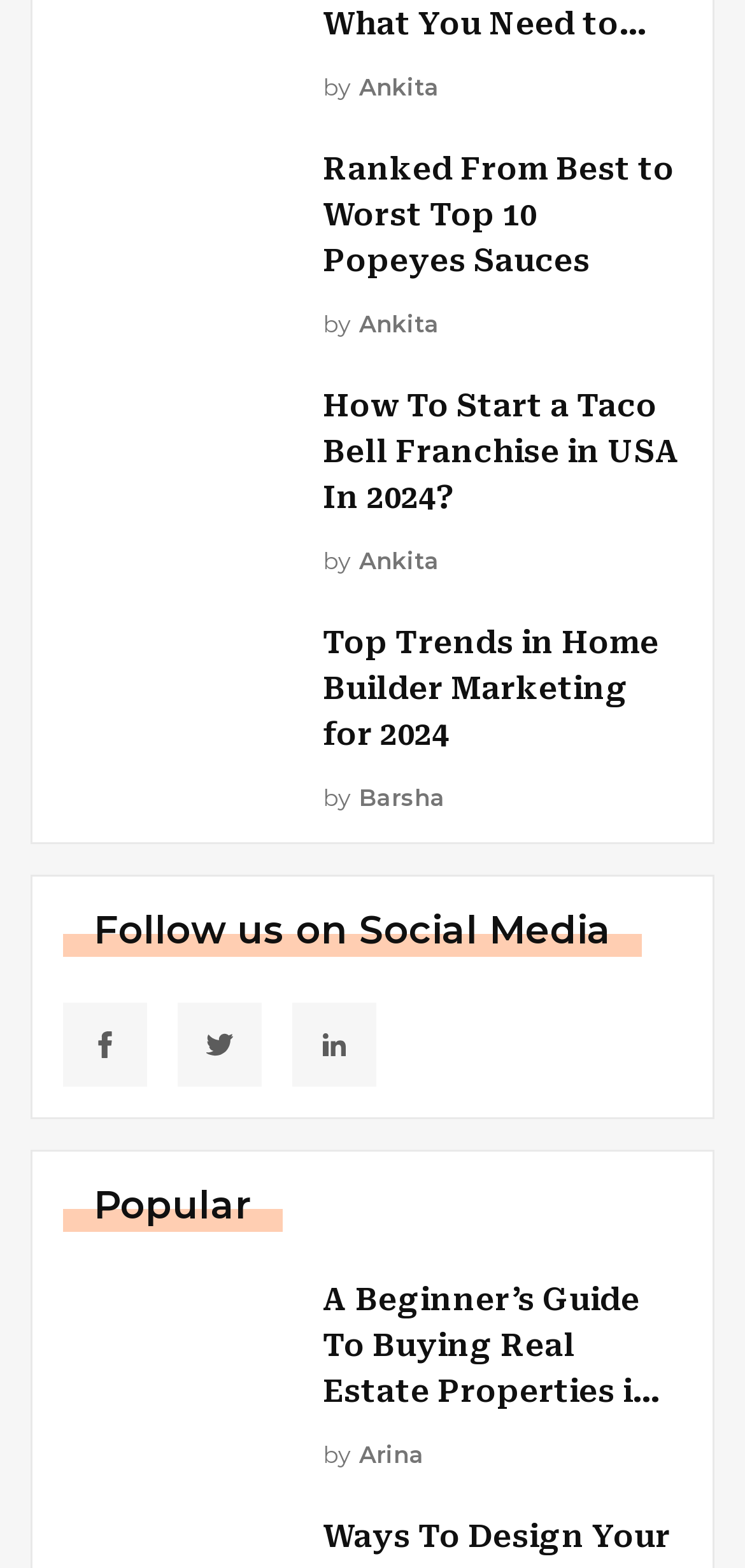Locate the bounding box coordinates of the element to click to perform the following action: 'Read the article about Home Builder Marketing'. The coordinates should be given as four float values between 0 and 1, in the form of [left, top, right, bottom].

[0.433, 0.396, 0.915, 0.484]